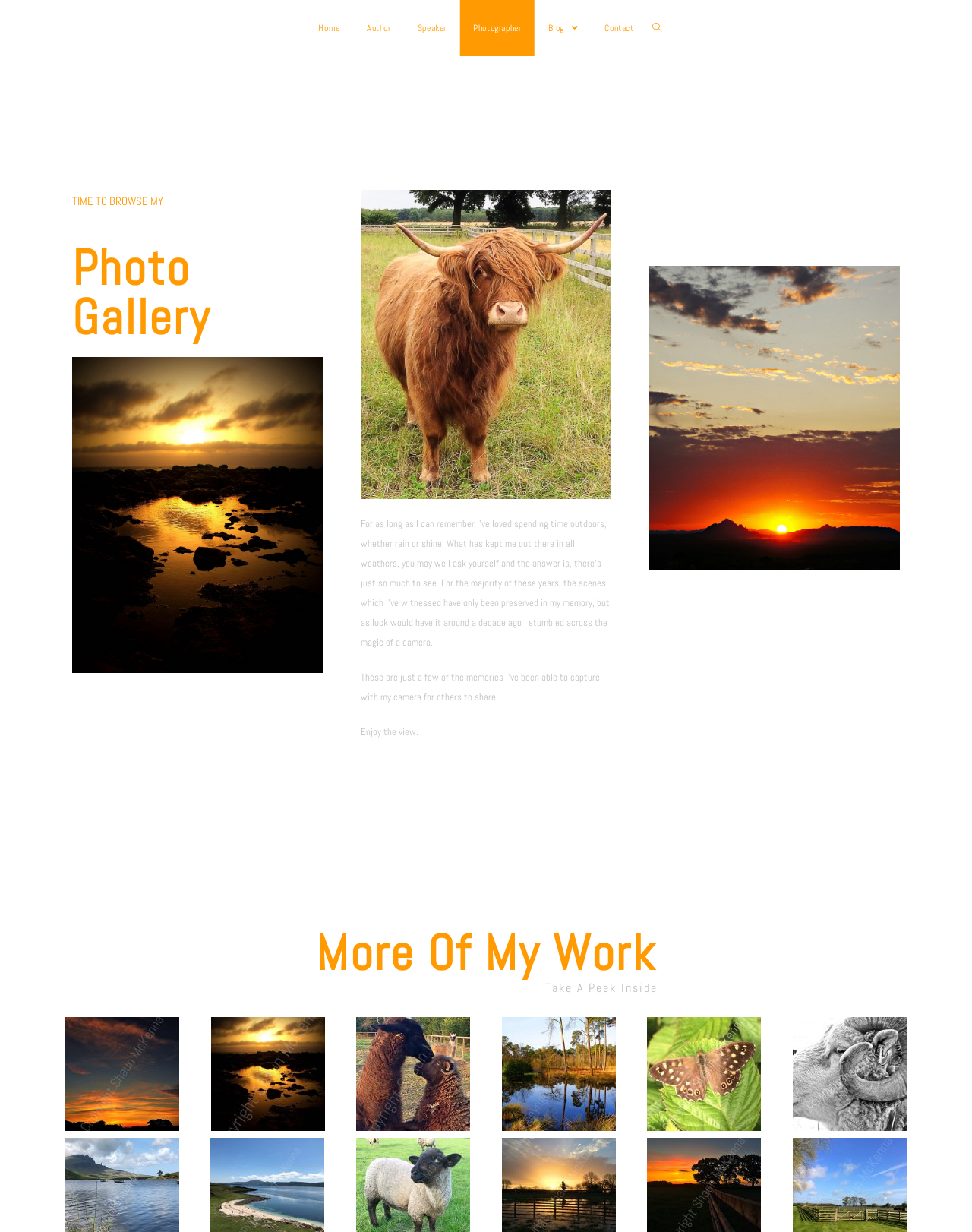Determine the bounding box coordinates of the UI element described below. Use the format (top-left x, top-left y, bottom-right x, bottom-right y) with floating point numbers between 0 and 1: Speaker

[0.416, 0.0, 0.473, 0.046]